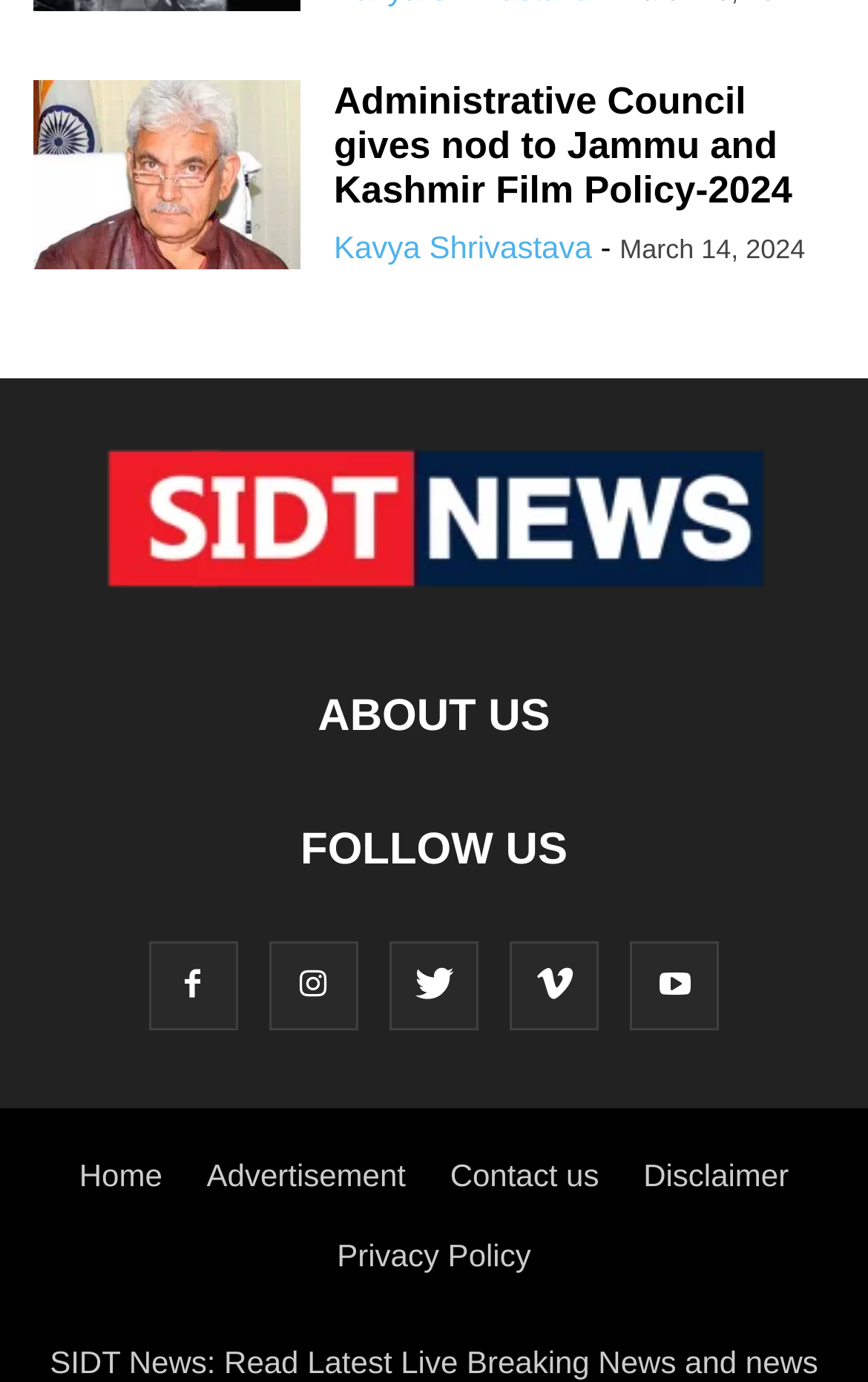Given the description "title="Vimeo"", determine the bounding box of the corresponding UI element.

[0.588, 0.7, 0.69, 0.727]